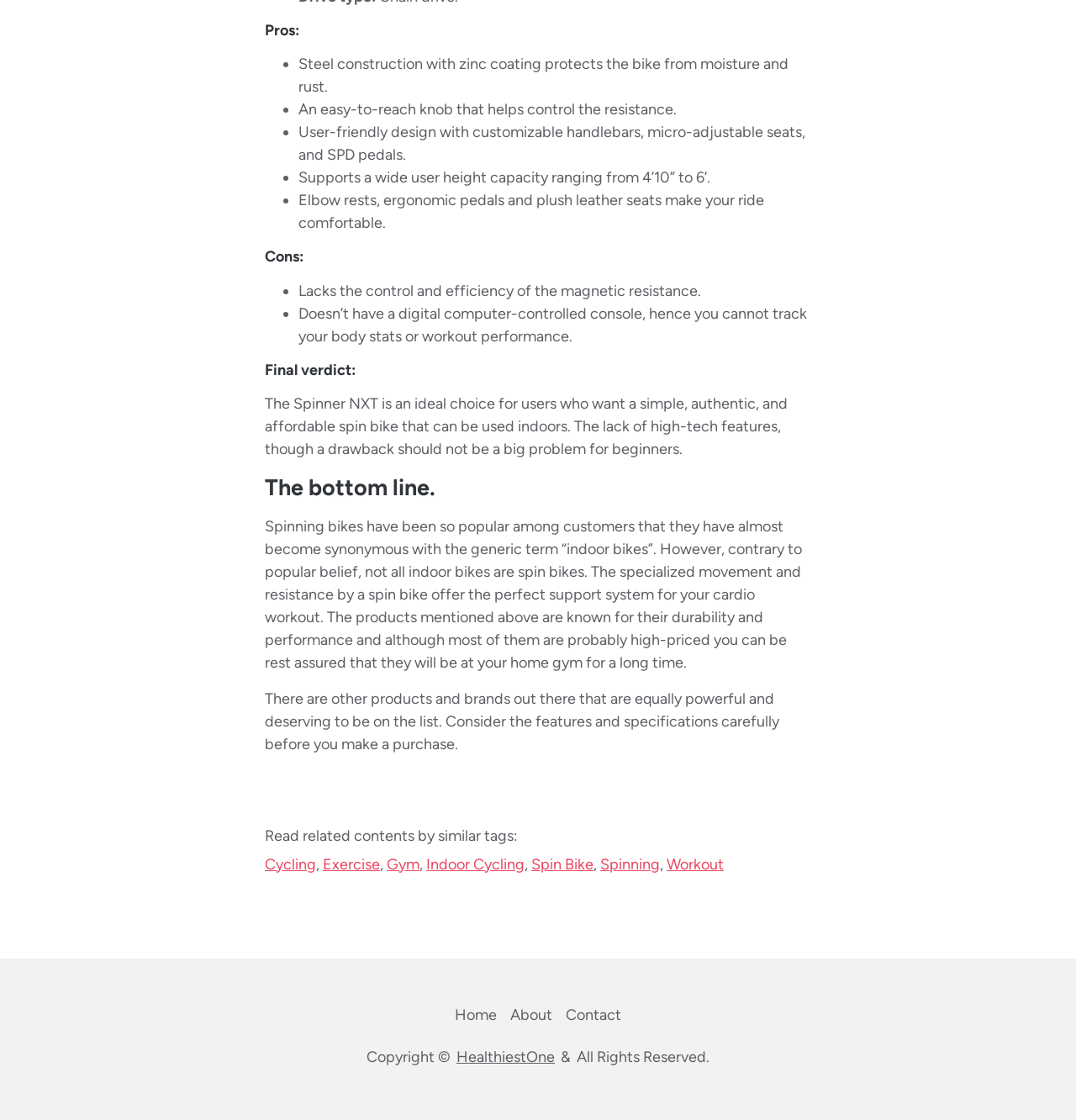Identify the bounding box coordinates for the region to click in order to carry out this instruction: "Click the 'Contact' link". Provide the coordinates using four float numbers between 0 and 1, formatted as [left, top, right, bottom].

[0.526, 0.896, 0.577, 0.917]